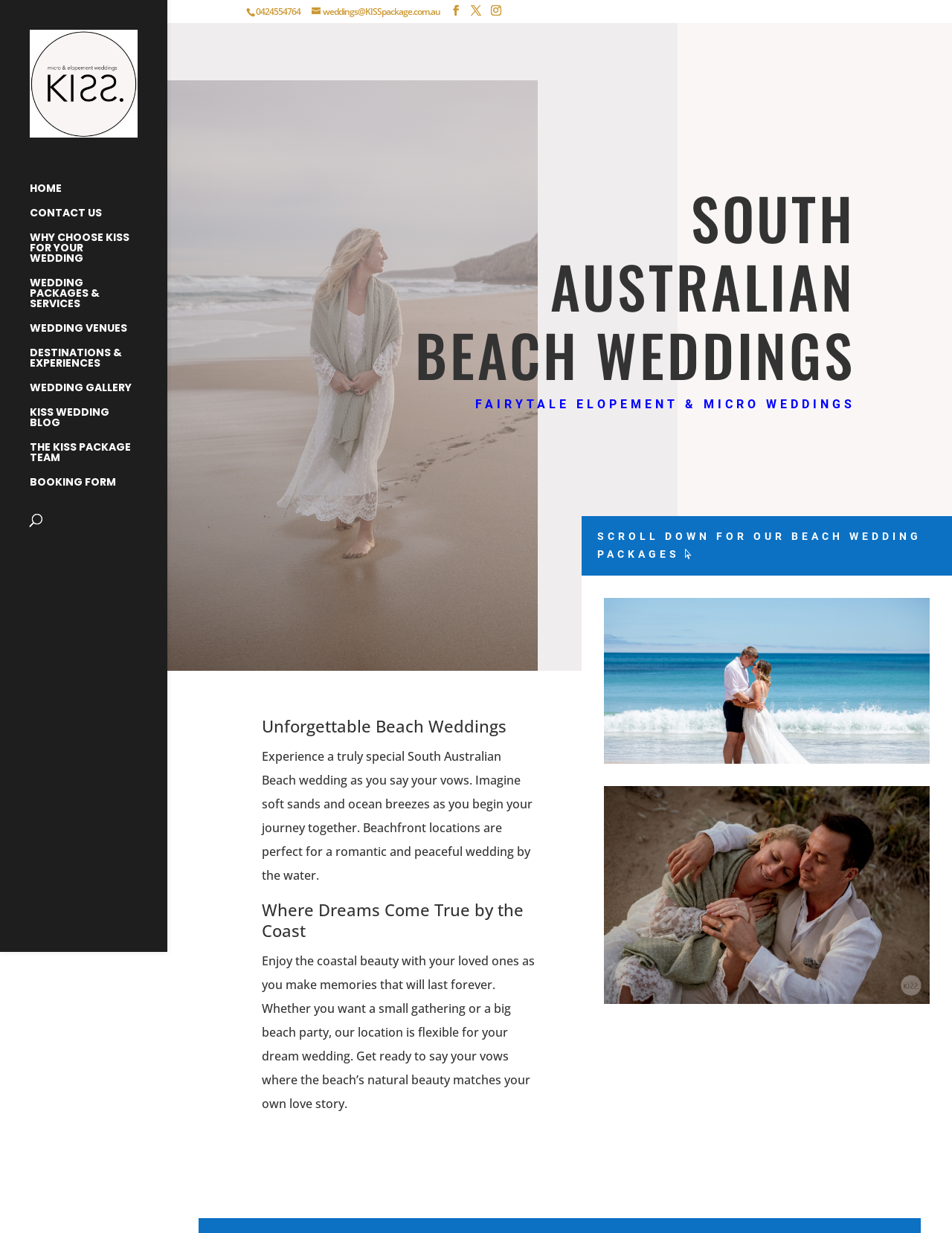What is the atmosphere of the beach weddings?
Look at the screenshot and give a one-word or phrase answer.

Romantic and peaceful